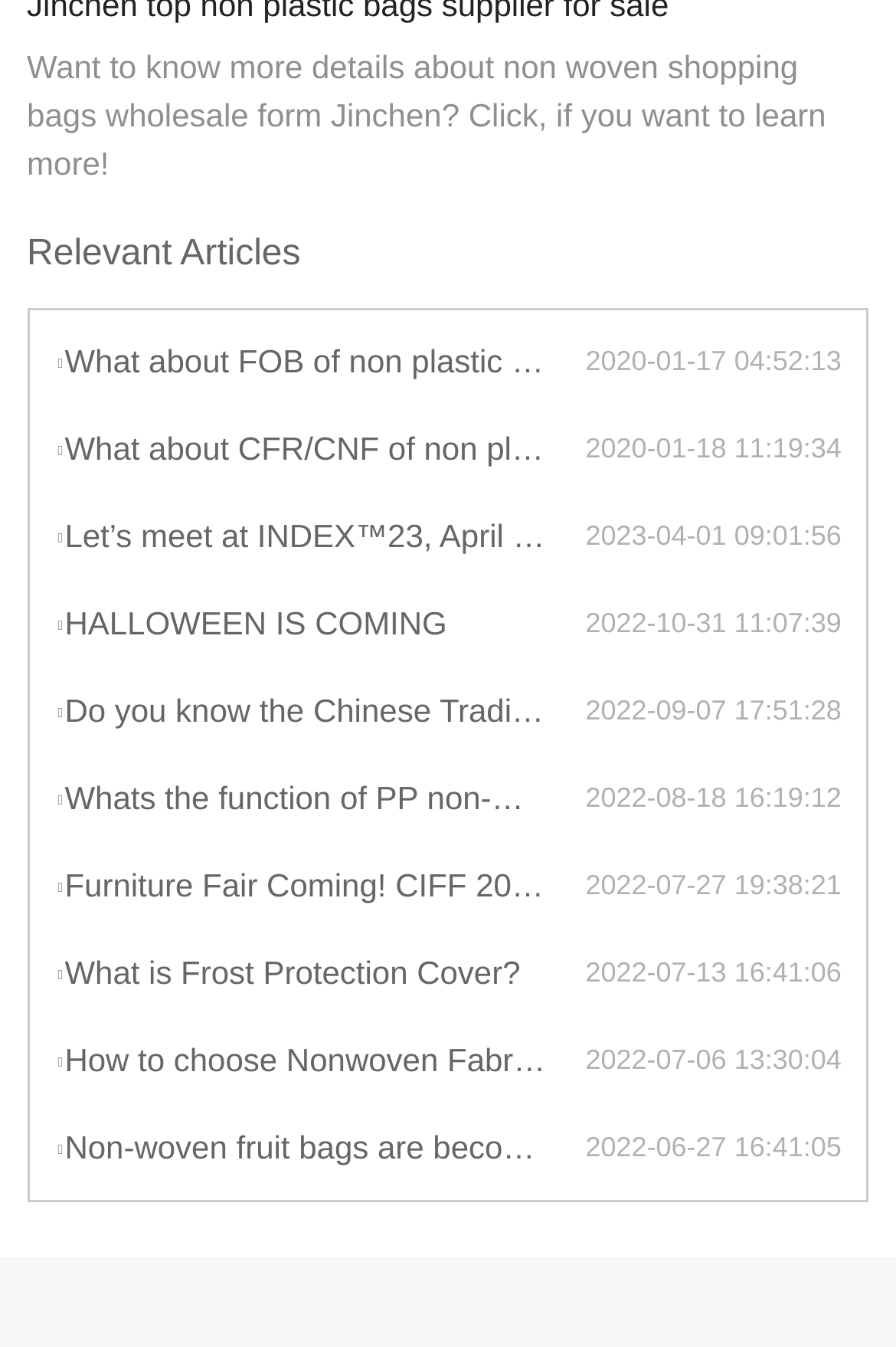What is the topic of the first article?
Use the information from the screenshot to give a comprehensive response to the question.

I looked at the first link element with a '' icon, which is likely an article title, and found the text 'What about FOB of non plastic bags?'.